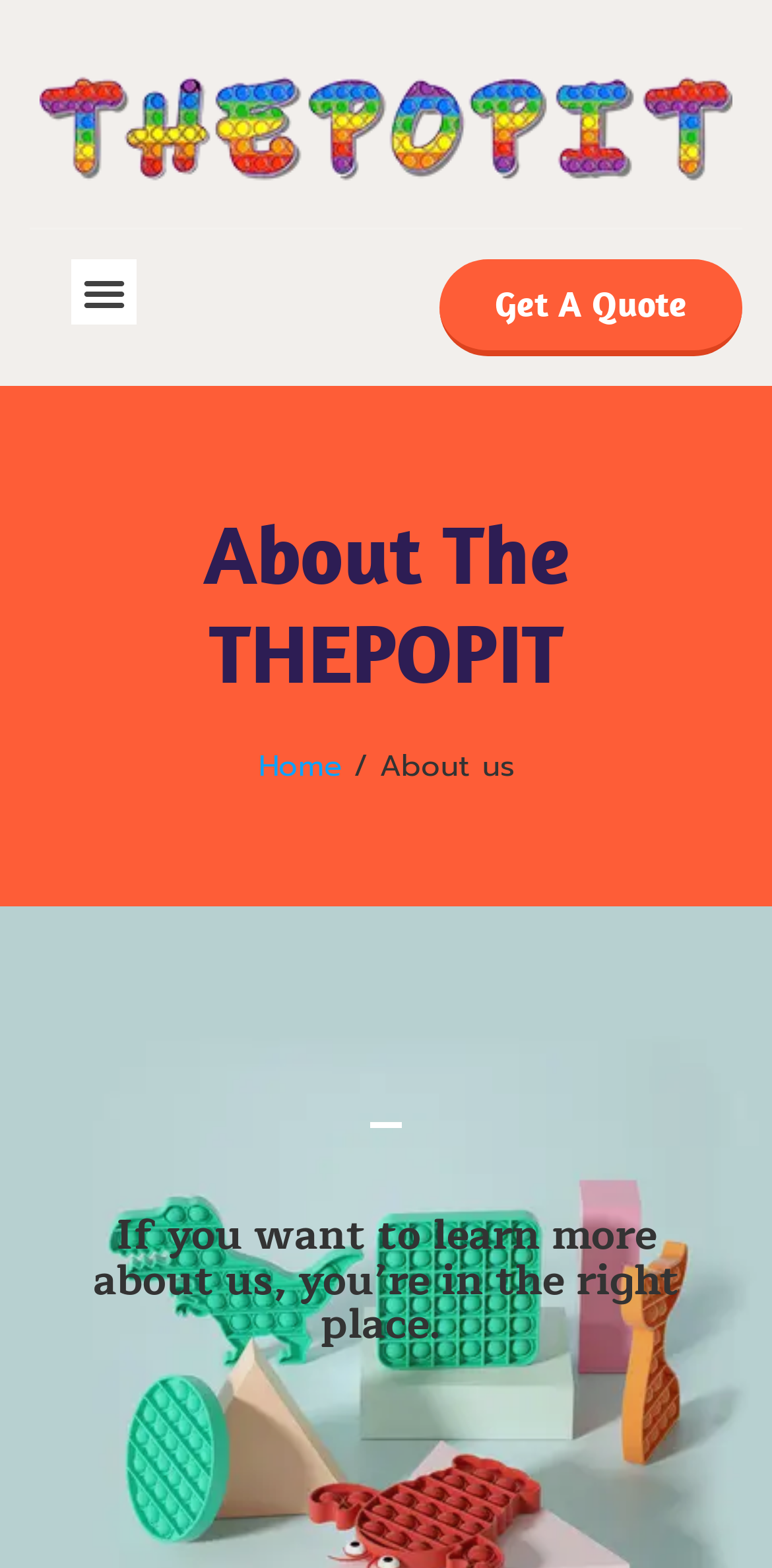Locate the bounding box for the described UI element: "Home". Ensure the coordinates are four float numbers between 0 and 1, formatted as [left, top, right, bottom].

[0.335, 0.474, 0.442, 0.502]